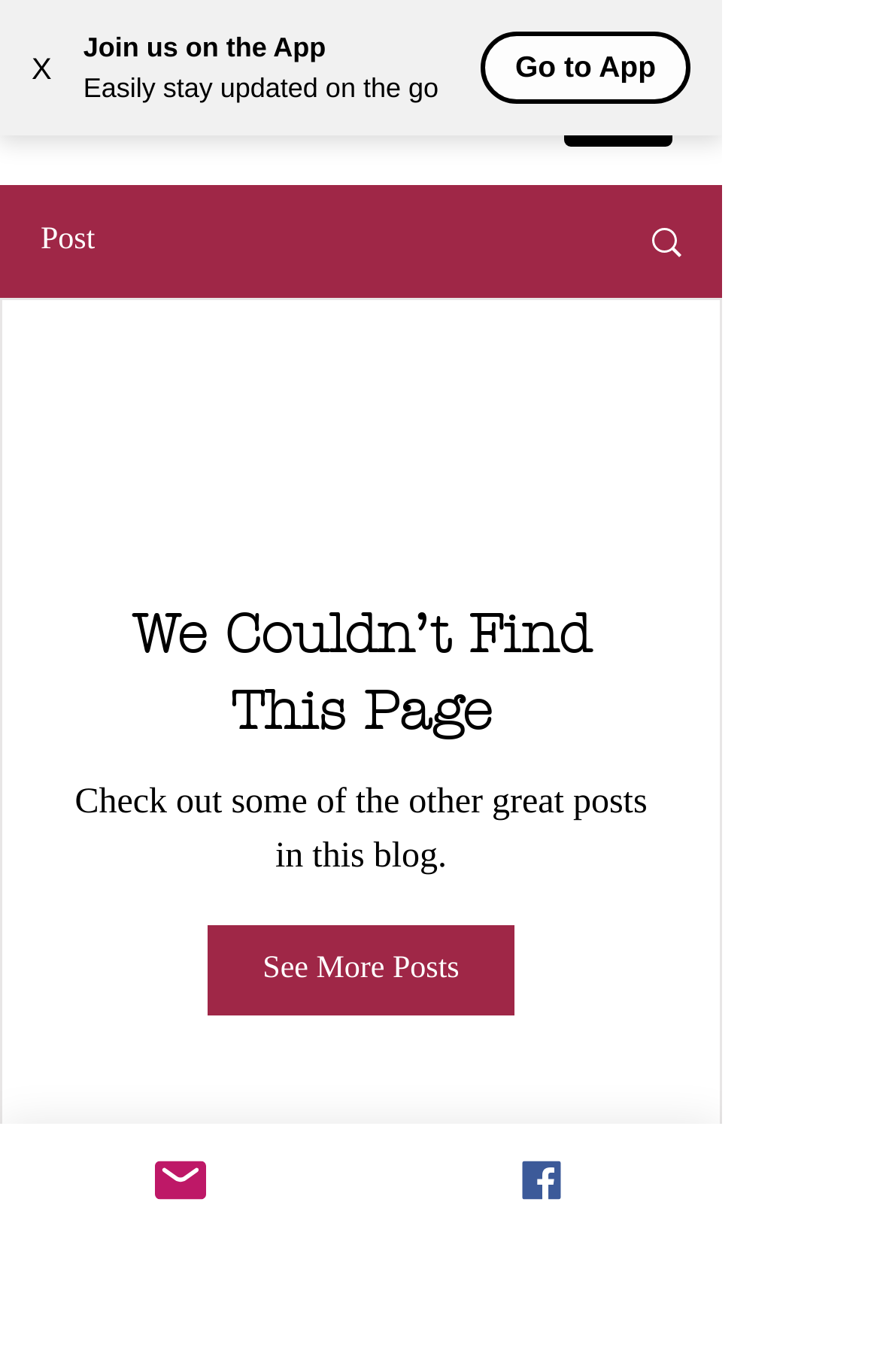Provide a one-word or brief phrase answer to the question:
What is the purpose of the 'Go to App' button?

To stay updated on the go